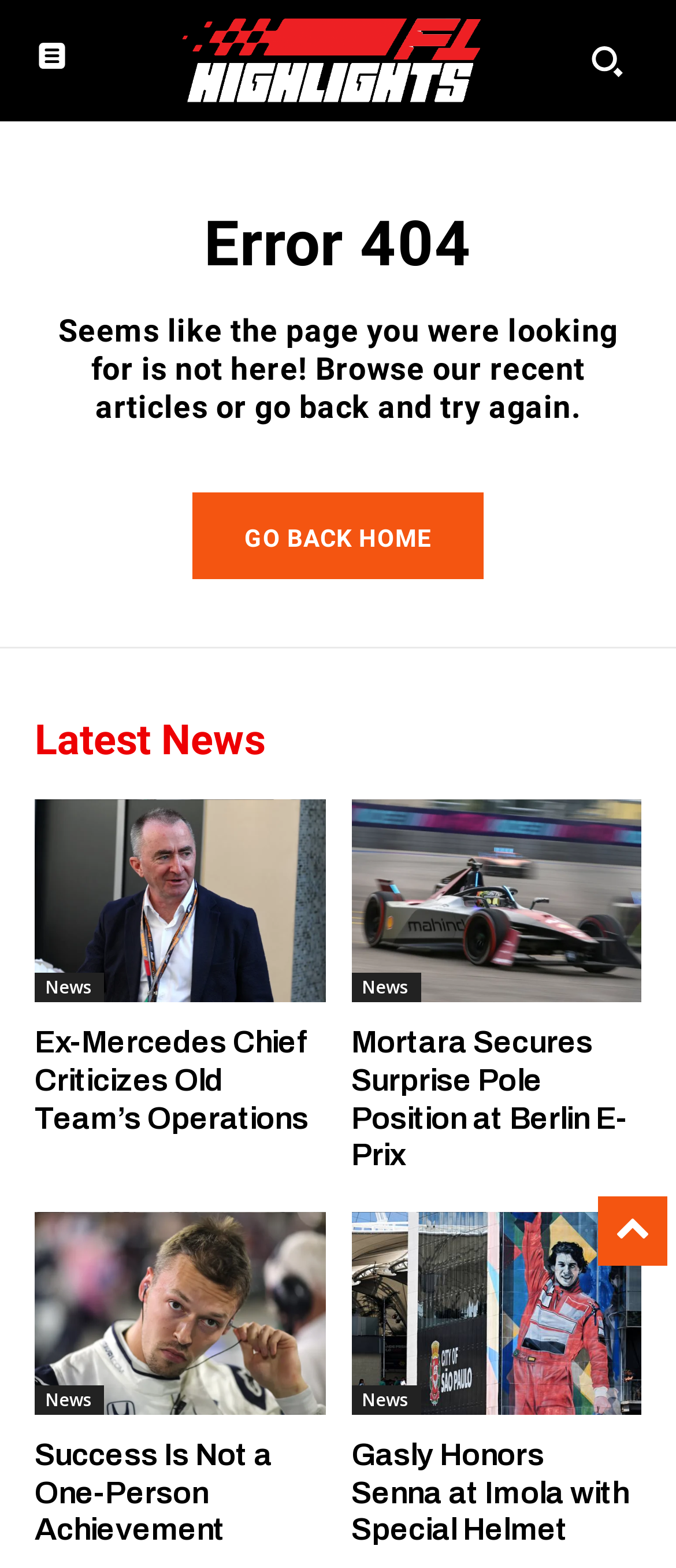Kindly determine the bounding box coordinates for the clickable area to achieve the given instruction: "Read latest news".

[0.051, 0.458, 0.949, 0.492]